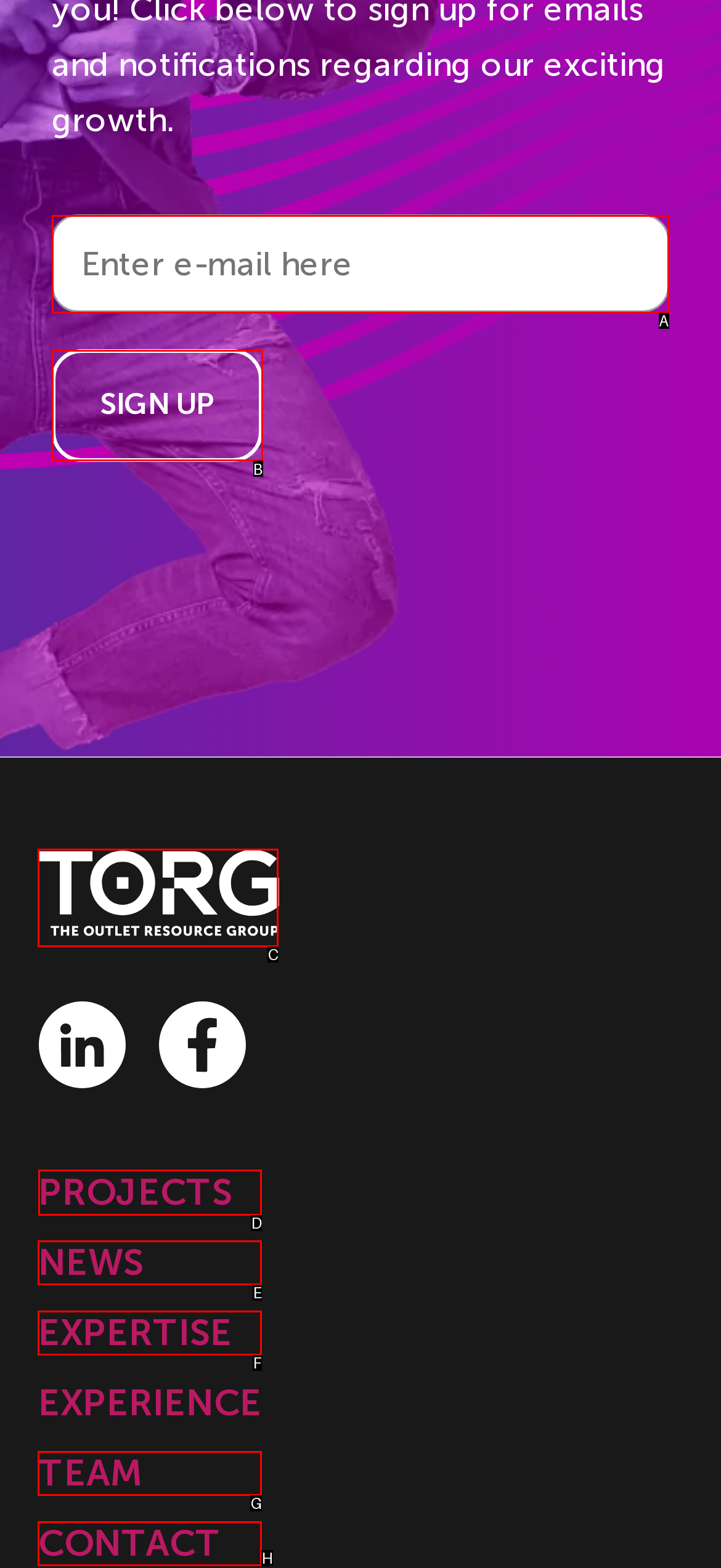Select the option I need to click to accomplish this task: Search for 'Black Magic'
Provide the letter of the selected choice from the given options.

None